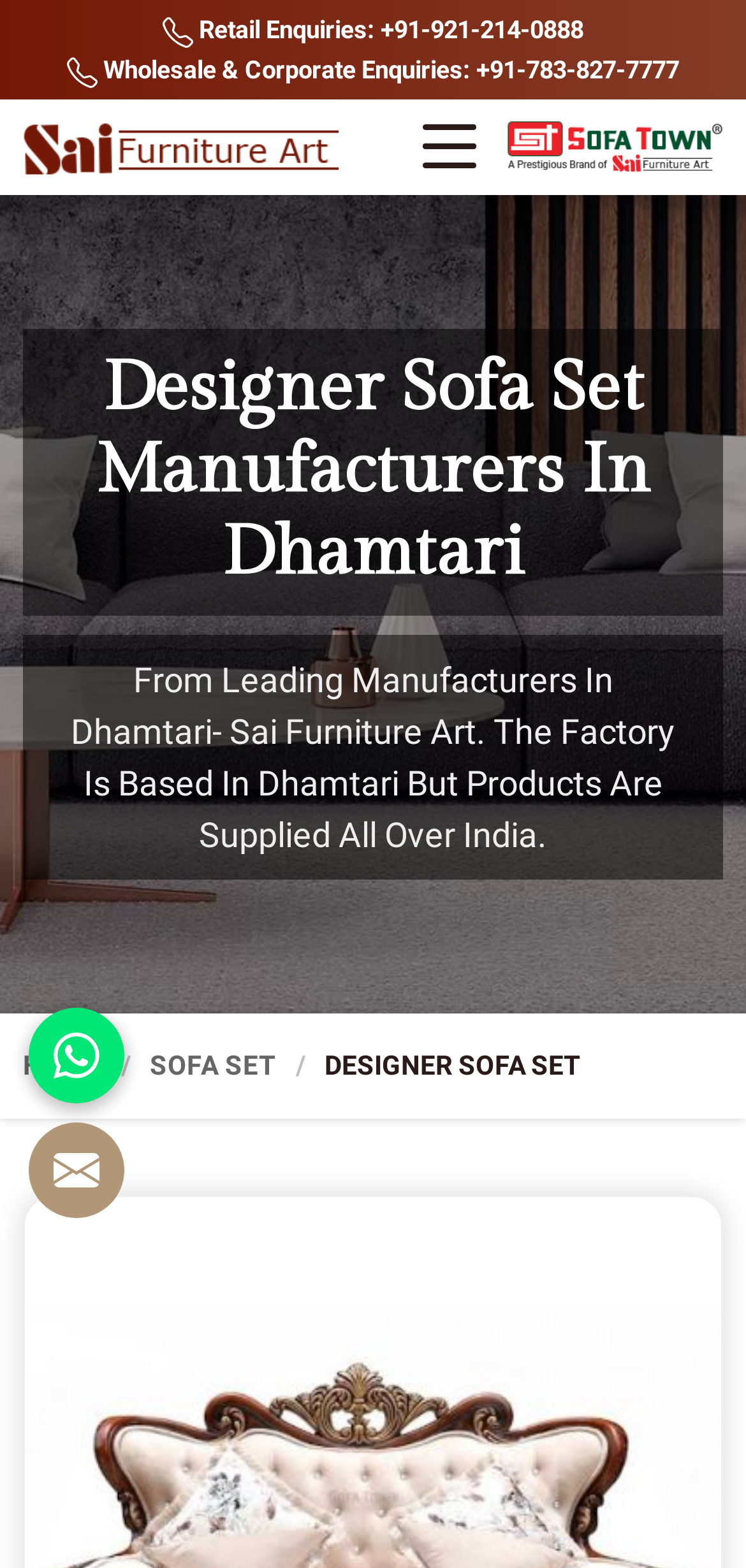Can you identify the bounding box coordinates of the clickable region needed to carry out this instruction: 'Visit Sai Furniture Art website'? The coordinates should be four float numbers within the range of 0 to 1, stated as [left, top, right, bottom].

[0.031, 0.07, 0.467, 0.122]